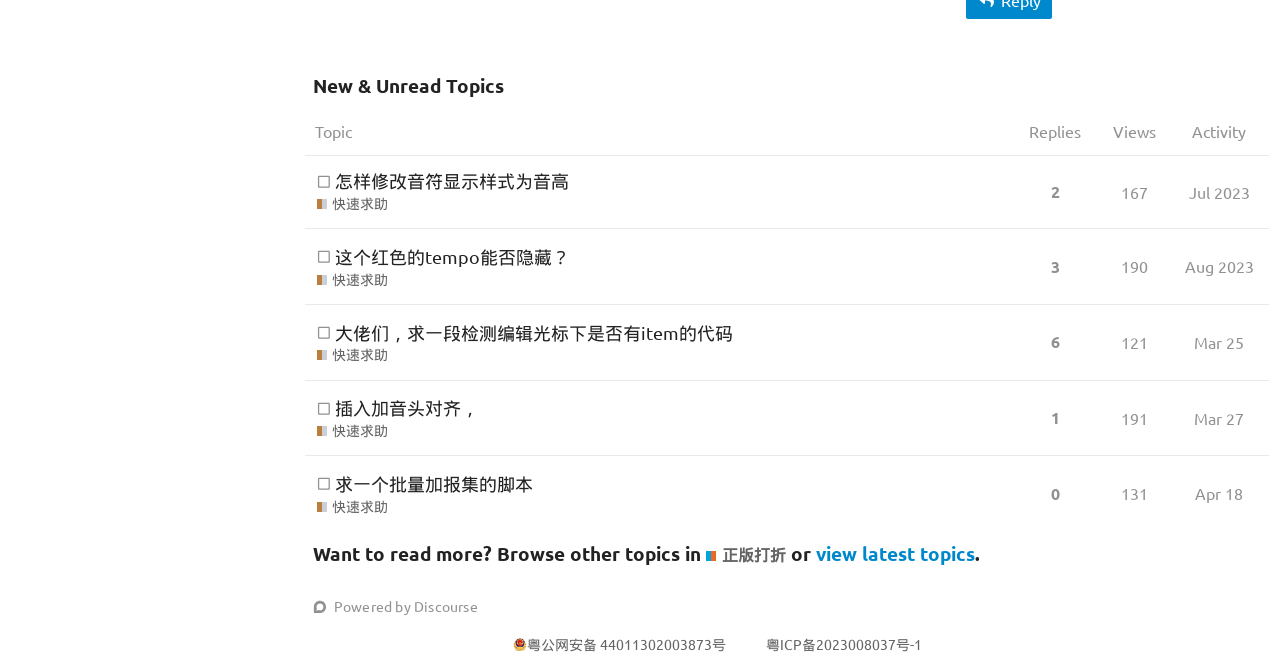Please locate the bounding box coordinates of the element's region that needs to be clicked to follow the instruction: "View topic about 插入加音头对齐". The bounding box coordinates should be provided as four float numbers between 0 and 1, i.e., [left, top, right, bottom].

[0.262, 0.578, 0.374, 0.656]